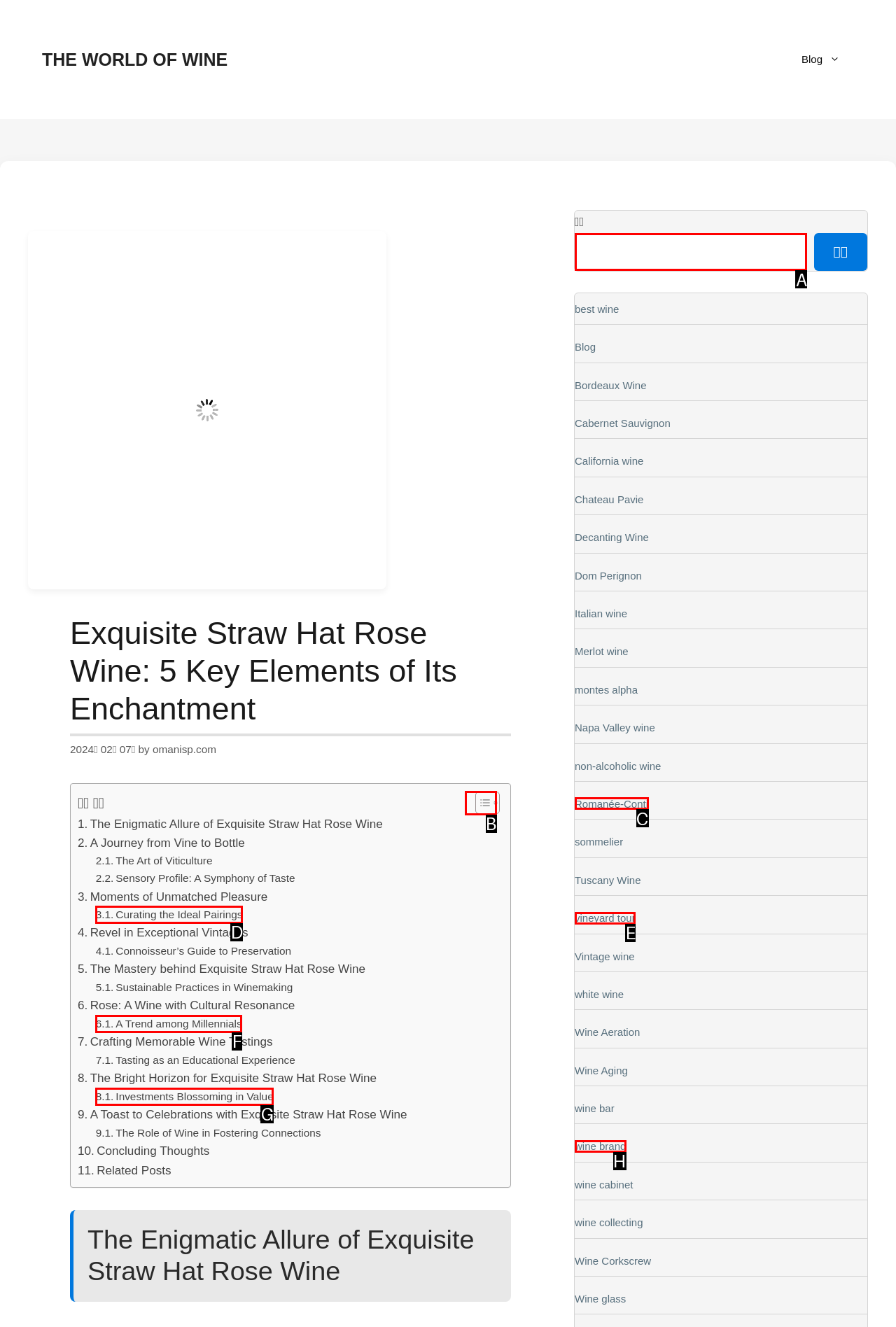Which option should be clicked to execute the following task: Toggle the table of content? Respond with the letter of the selected option.

B